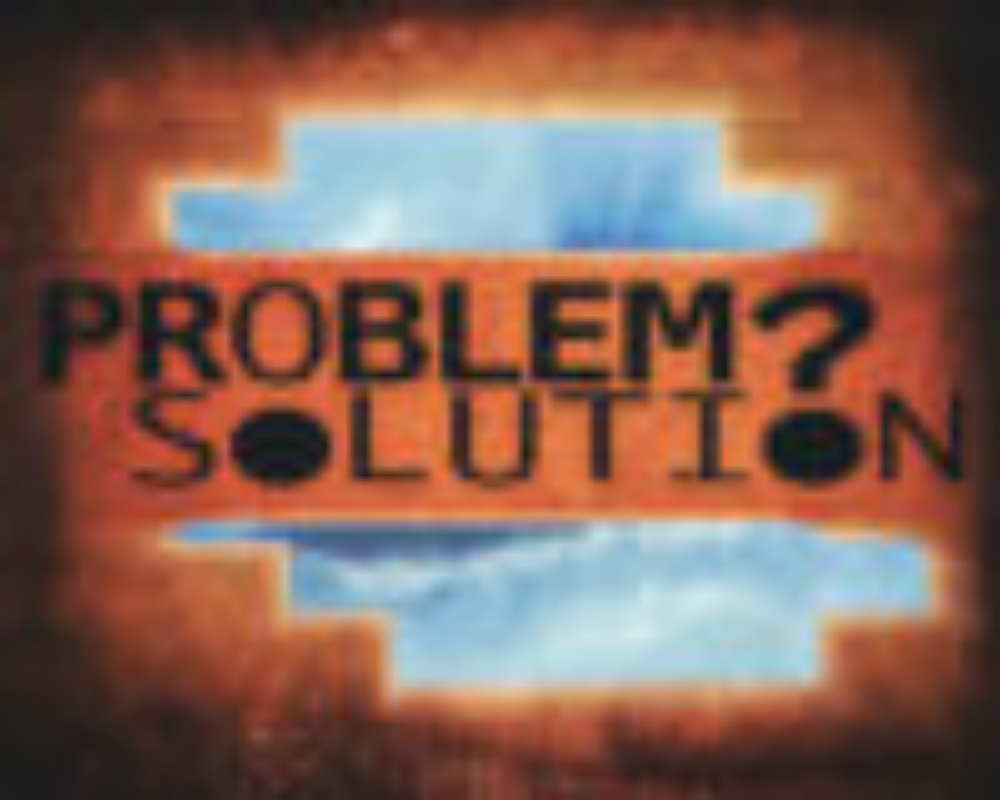Explain in detail what you see in the image.

This image features a bold, graphic design highlighting the juxtaposition of "PROBLEM?" and "SOLUTION" prominently displayed in contrasting styles. The word "PROBLEM?" is styled in large, striking black letters, while "SOLUTION" is integrated within a creative layout that incorporates a bold round shape, suggesting a transition or an answer to the dilemma posed. The background has an atmospheric tone with warm colors framing a bright, hopeful blue sky, symbolizing clarity and resolution. This visual effectively conveys the theme of facing challenges and finding answers, echoing the title "CLB 035: The Only Problem You Really Have."